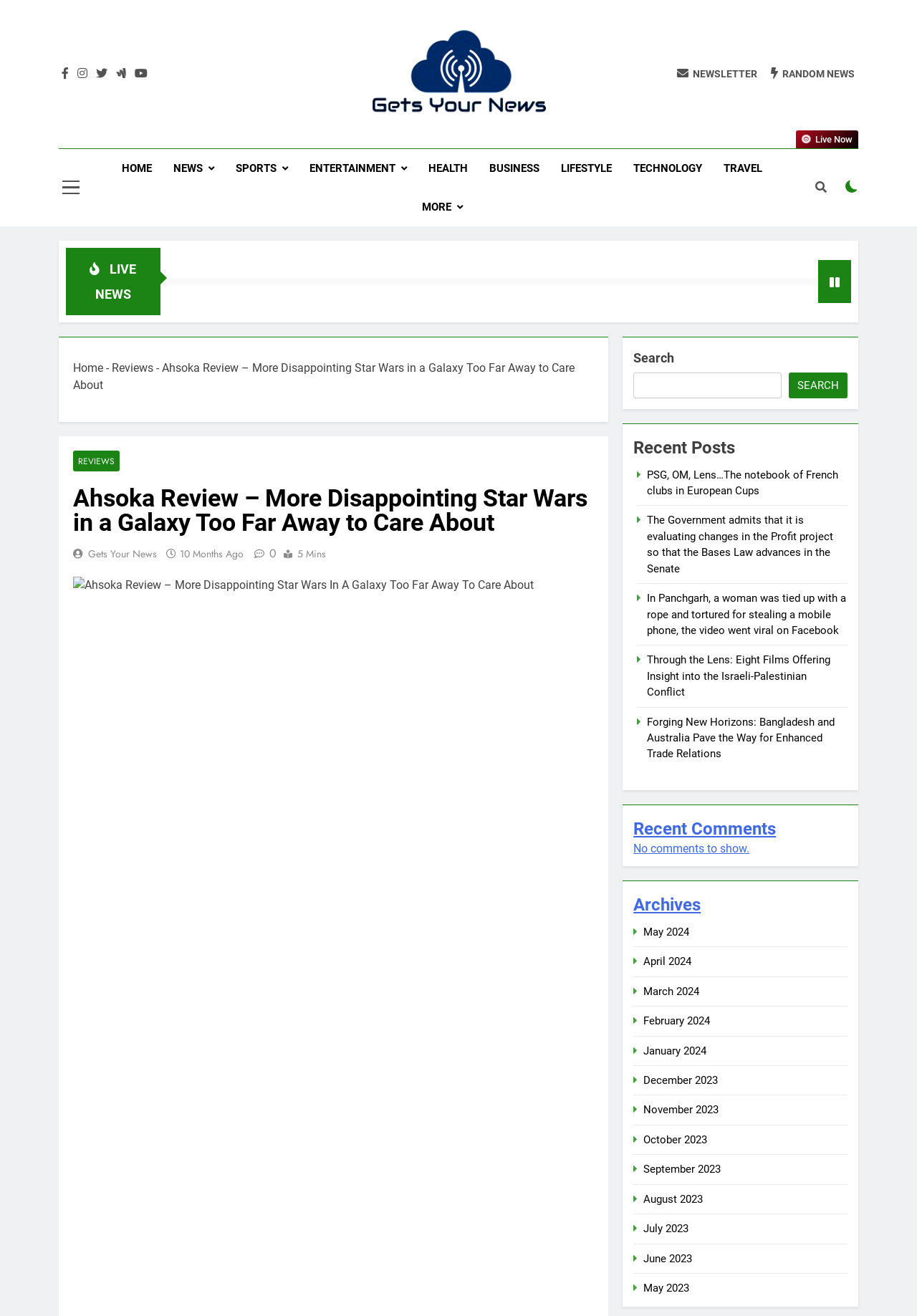Provide the bounding box coordinates for the UI element that is described by this text: "July 2023". The coordinates should be in the form of four float numbers between 0 and 1: [left, top, right, bottom].

[0.702, 0.929, 0.751, 0.939]